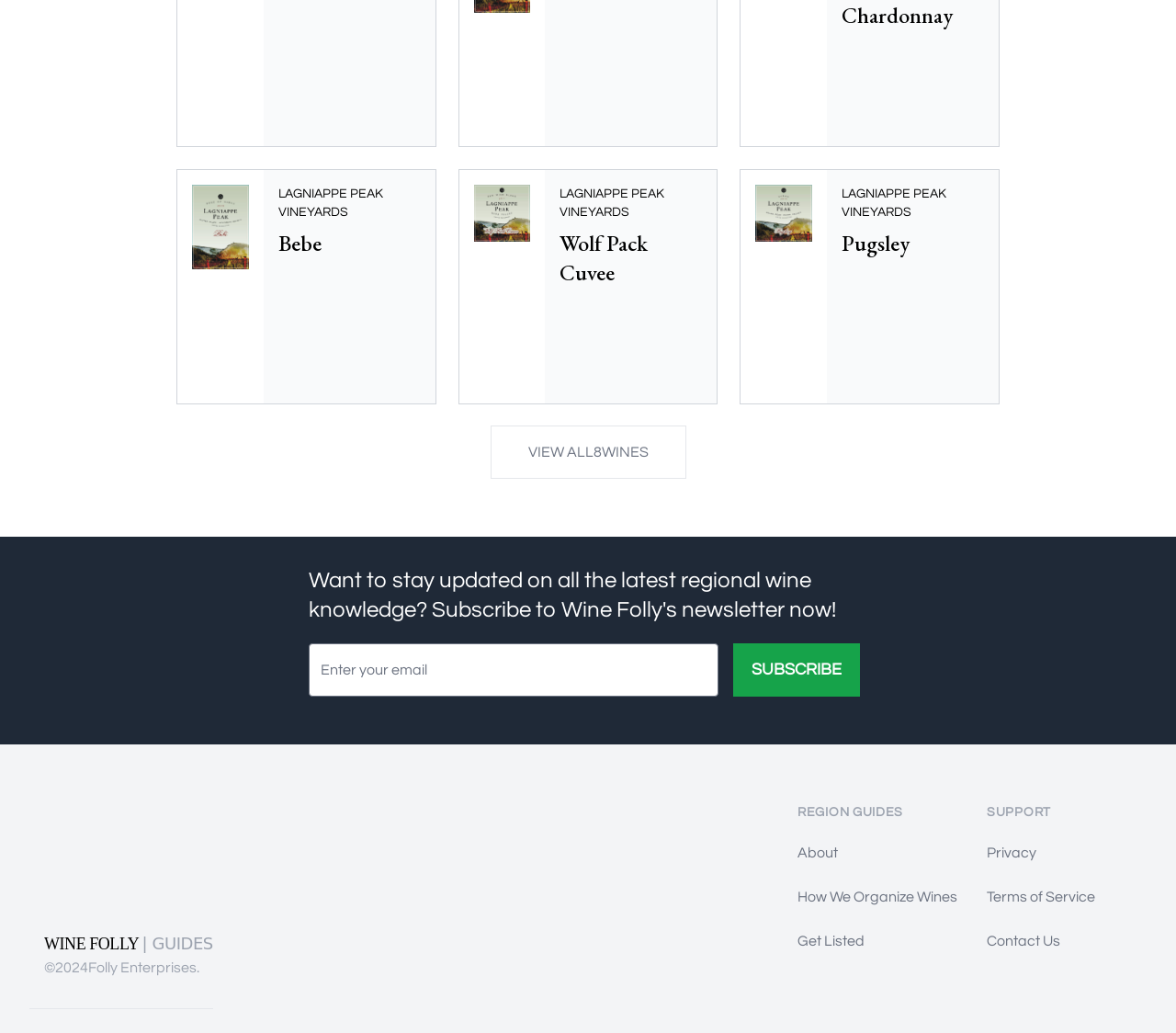Determine the bounding box coordinates of the clickable region to follow the instruction: "Subscribe to the newsletter".

None